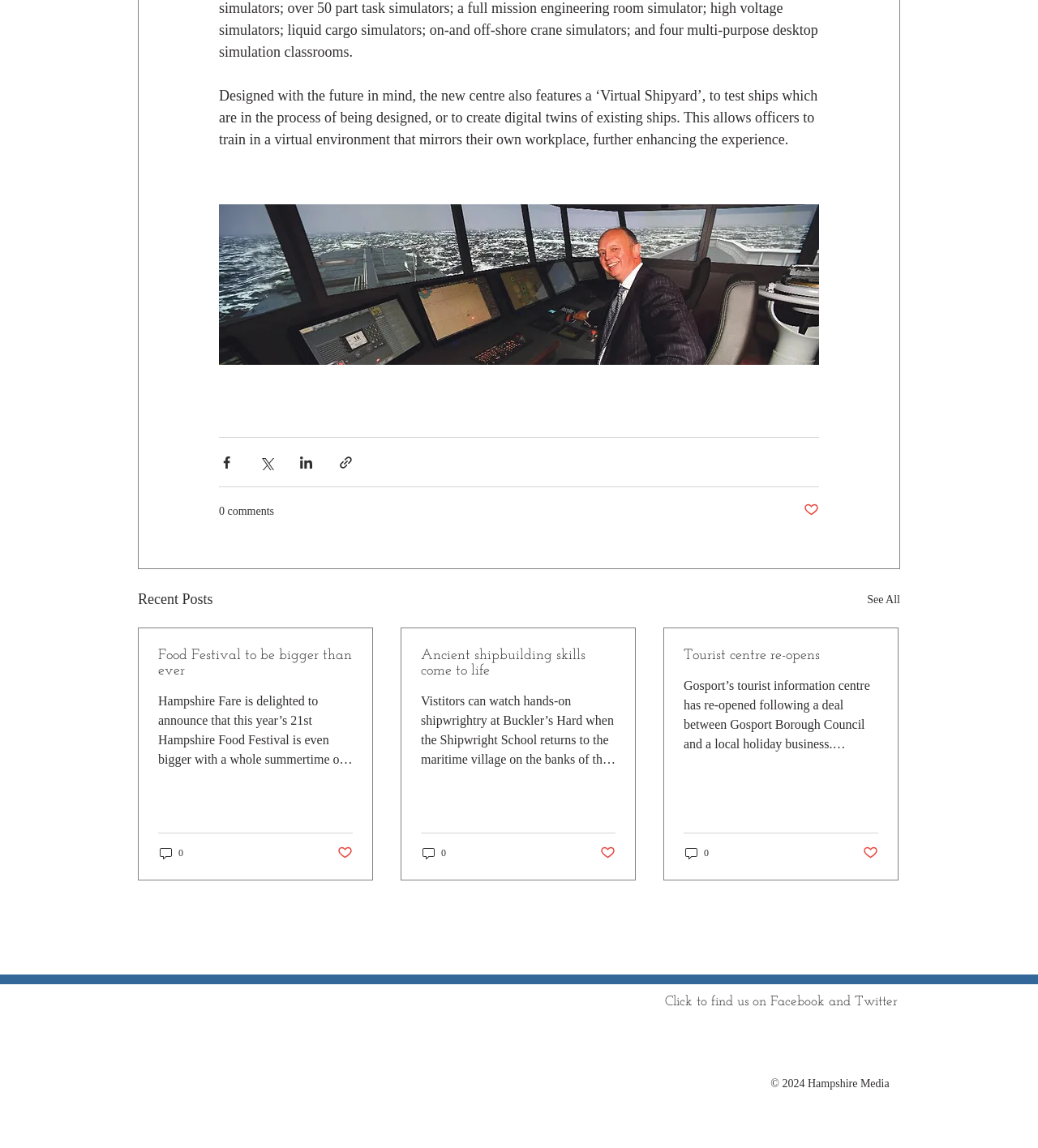Please determine the bounding box coordinates for the element with the description: "Tourist centre re-opens".

[0.659, 0.564, 0.846, 0.578]